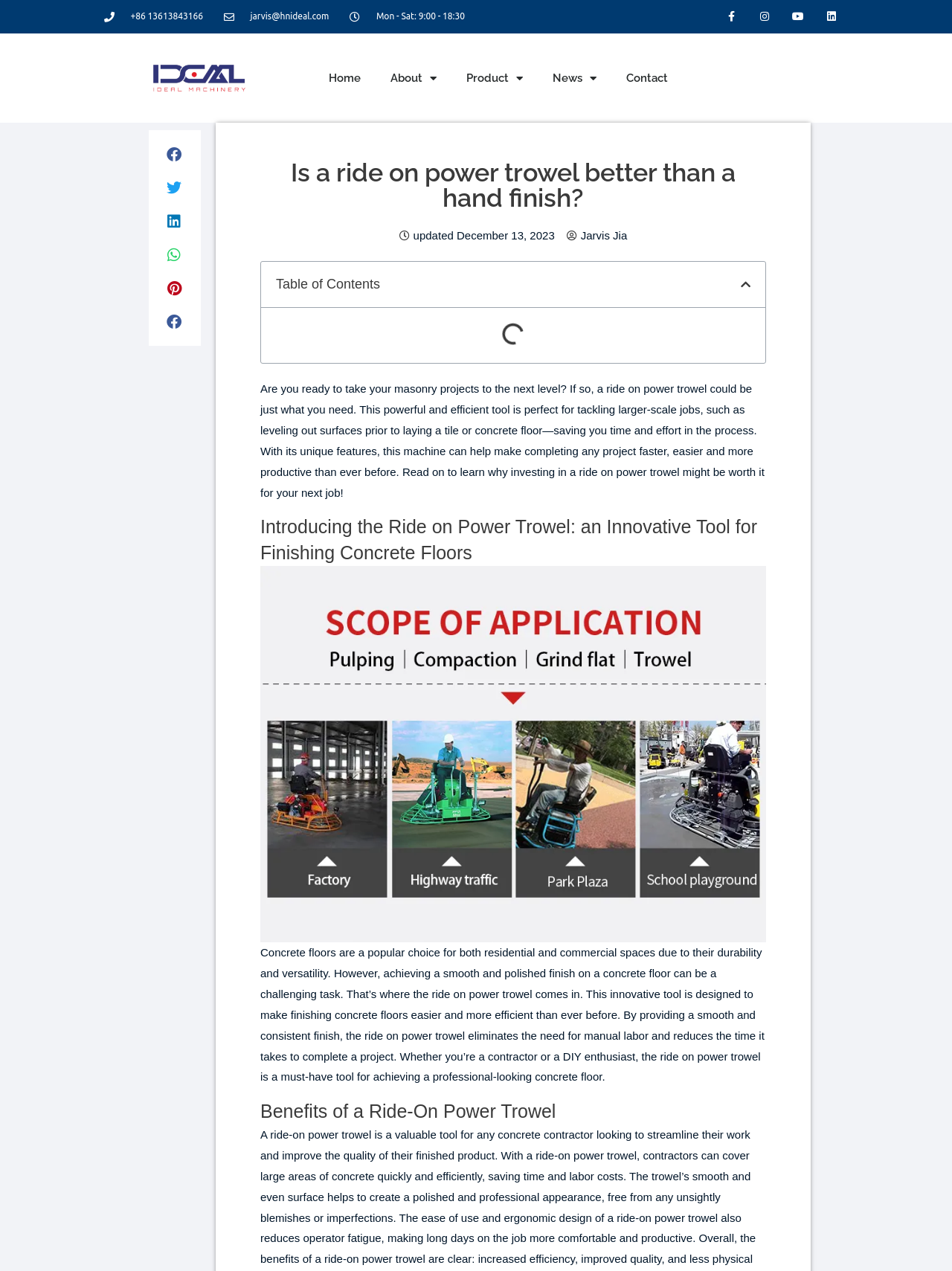Specify the bounding box coordinates of the element's area that should be clicked to execute the given instruction: "Click the Contact link". The coordinates should be four float numbers between 0 and 1, i.e., [left, top, right, bottom].

[0.642, 0.026, 0.717, 0.097]